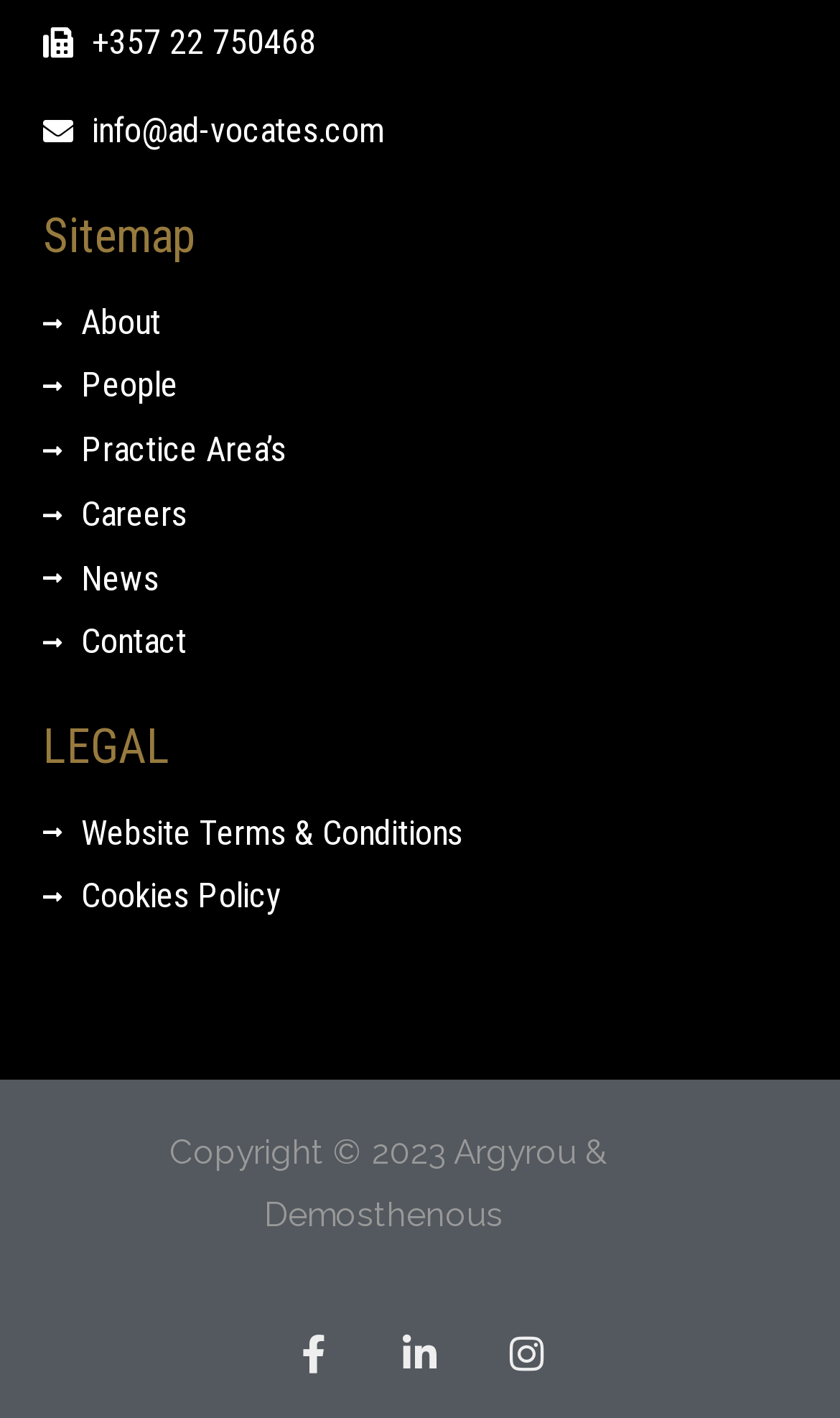Refer to the image and provide a thorough answer to this question:
How many links are under the 'LEGAL' heading?

The 'LEGAL' heading is located at the bottom of the webpage and has two links underneath it, which are 'Website Terms & Conditions' and 'Cookies Policy', with bounding boxes of [0.051, 0.565, 0.949, 0.61] and [0.051, 0.61, 0.949, 0.655] respectively.